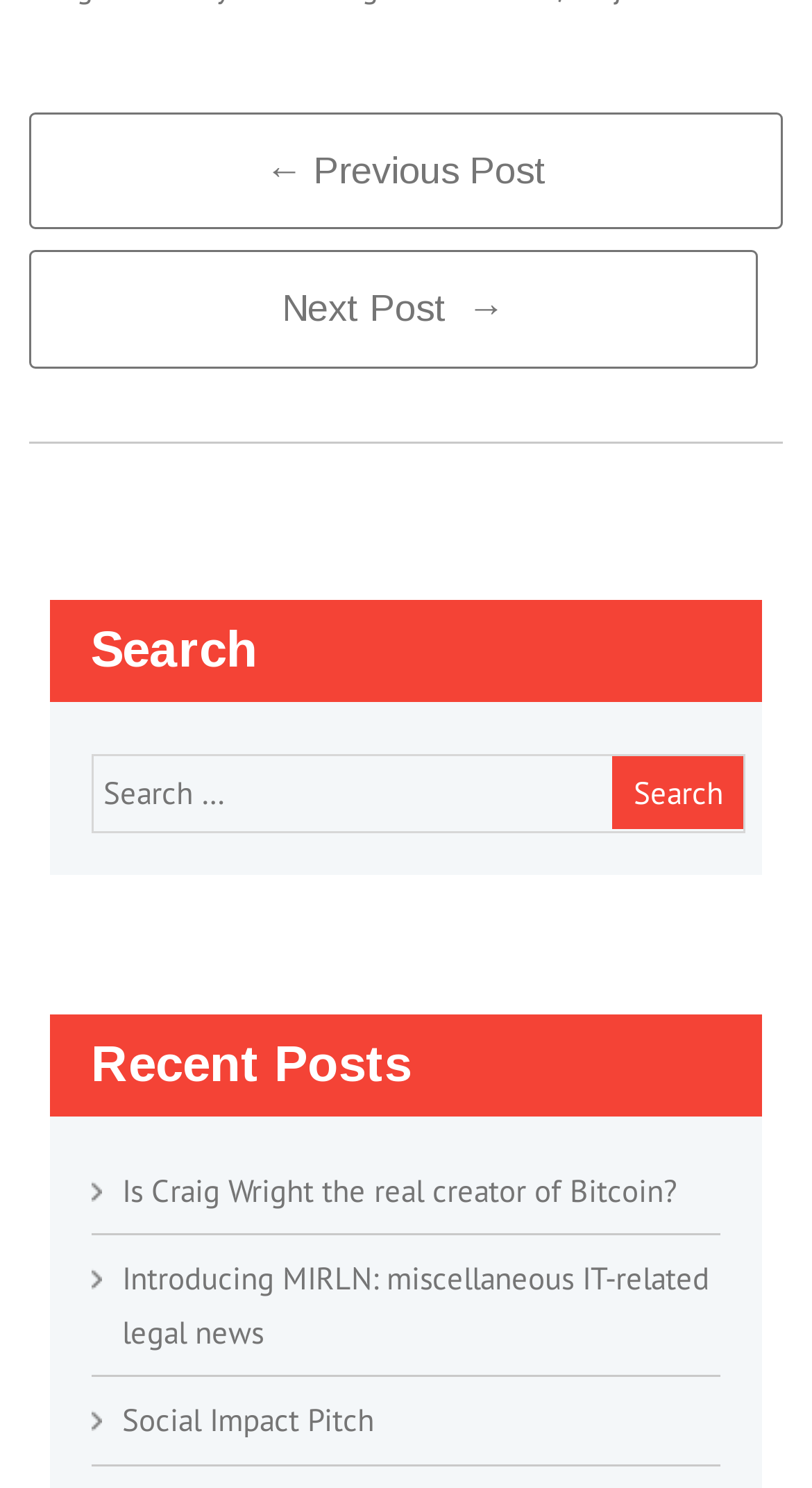What is the label of the search button?
From the details in the image, provide a complete and detailed answer to the question.

The search button is located next to the search box and has a label 'Search', indicating that its purpose is to initiate the search action.